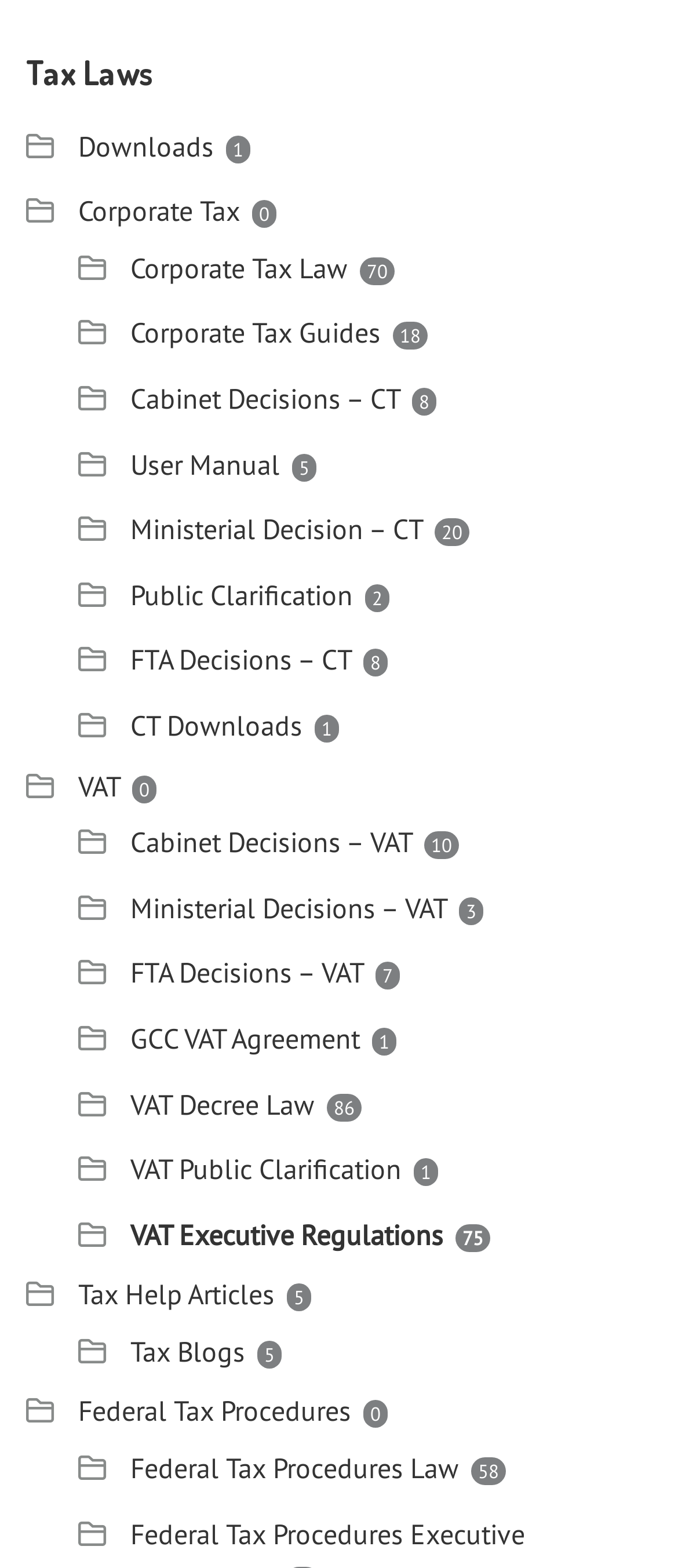How many links are related to Corporate Tax?
Look at the image and answer the question using a single word or phrase.

4